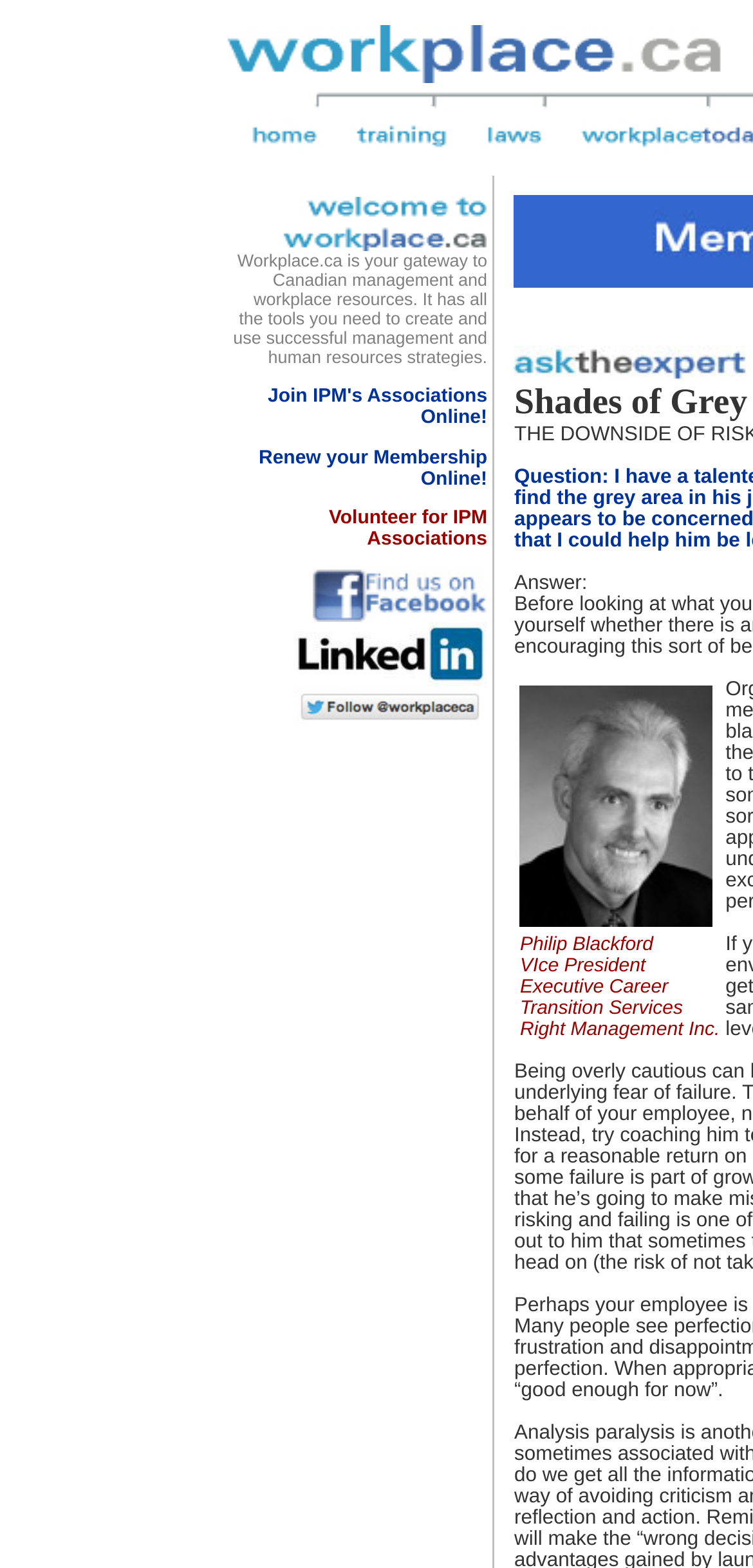Could you locate the bounding box coordinates for the section that should be clicked to accomplish this task: "Join IPM's Associations Online!".

[0.356, 0.246, 0.647, 0.272]